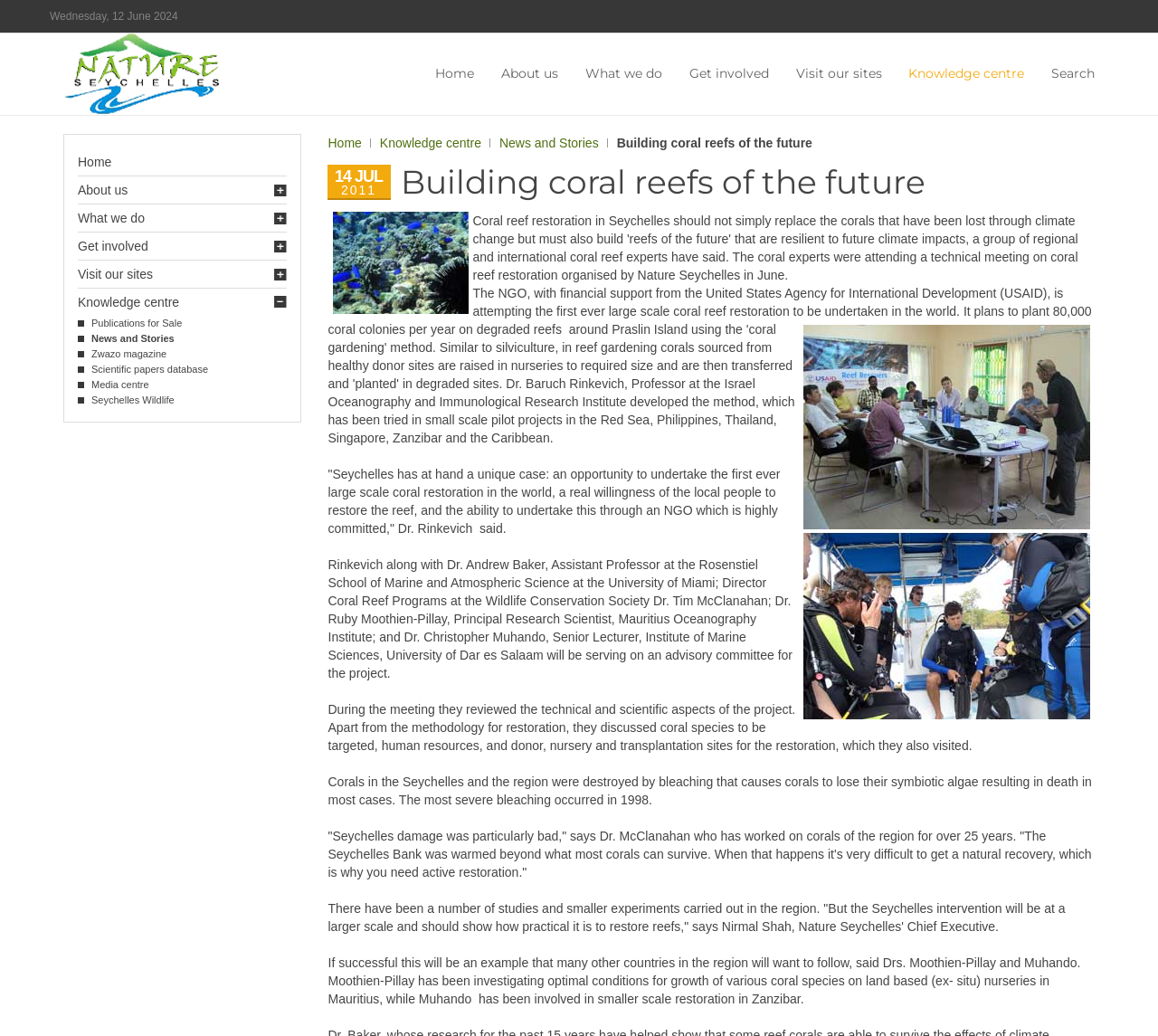Reply to the question below using a single word or brief phrase:
What is the estimated number of coral colonies to be planted?

80,000